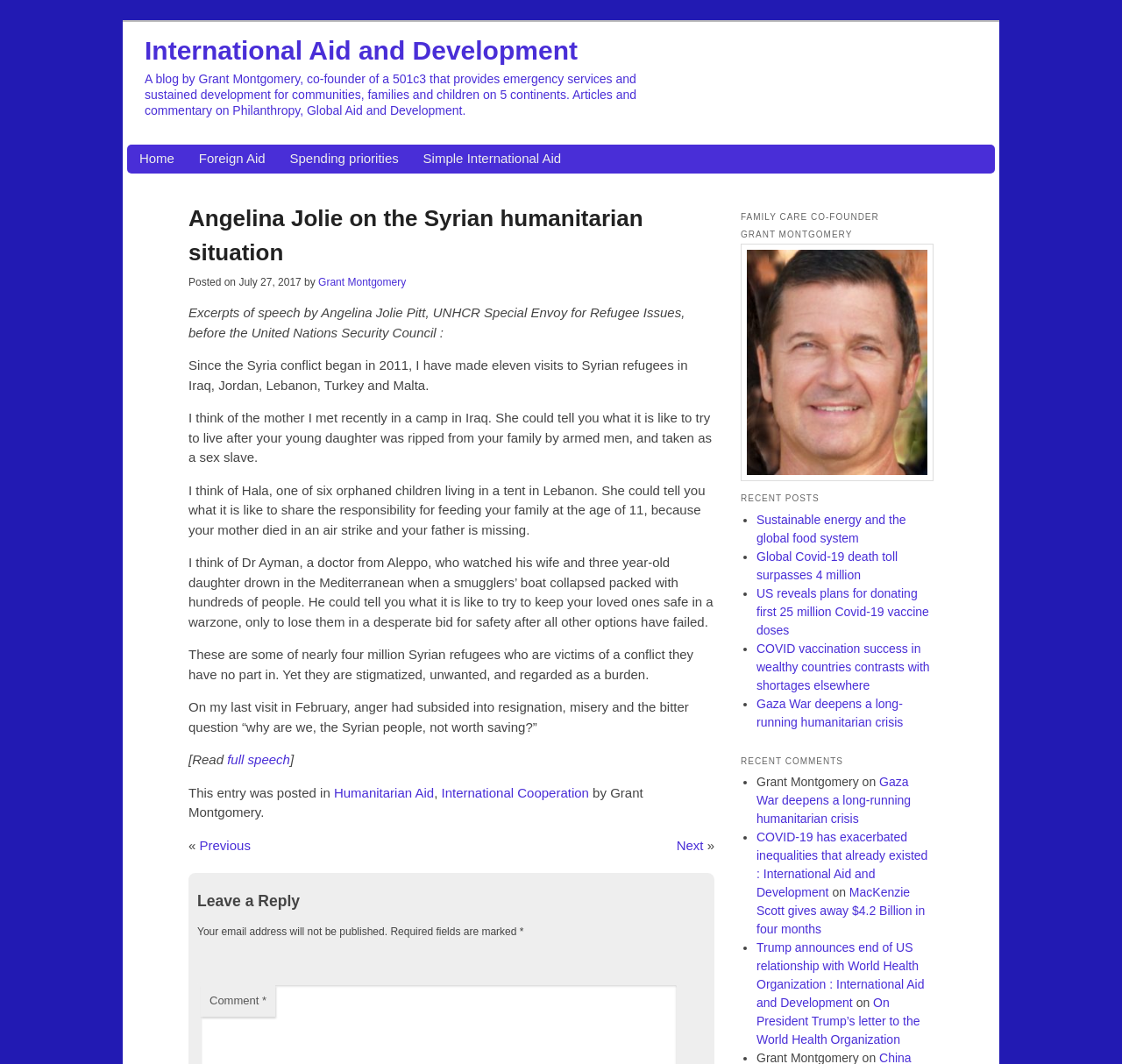Please provide a detailed answer to the question below based on the screenshot: 
How many comments are listed?

There are 4 comments listed, which are indicated by the list markers '•' and the corresponding links to the comments, such as 'Grant Montgomery on Gaza War deepens a long-running humanitarian crisis', and so on.